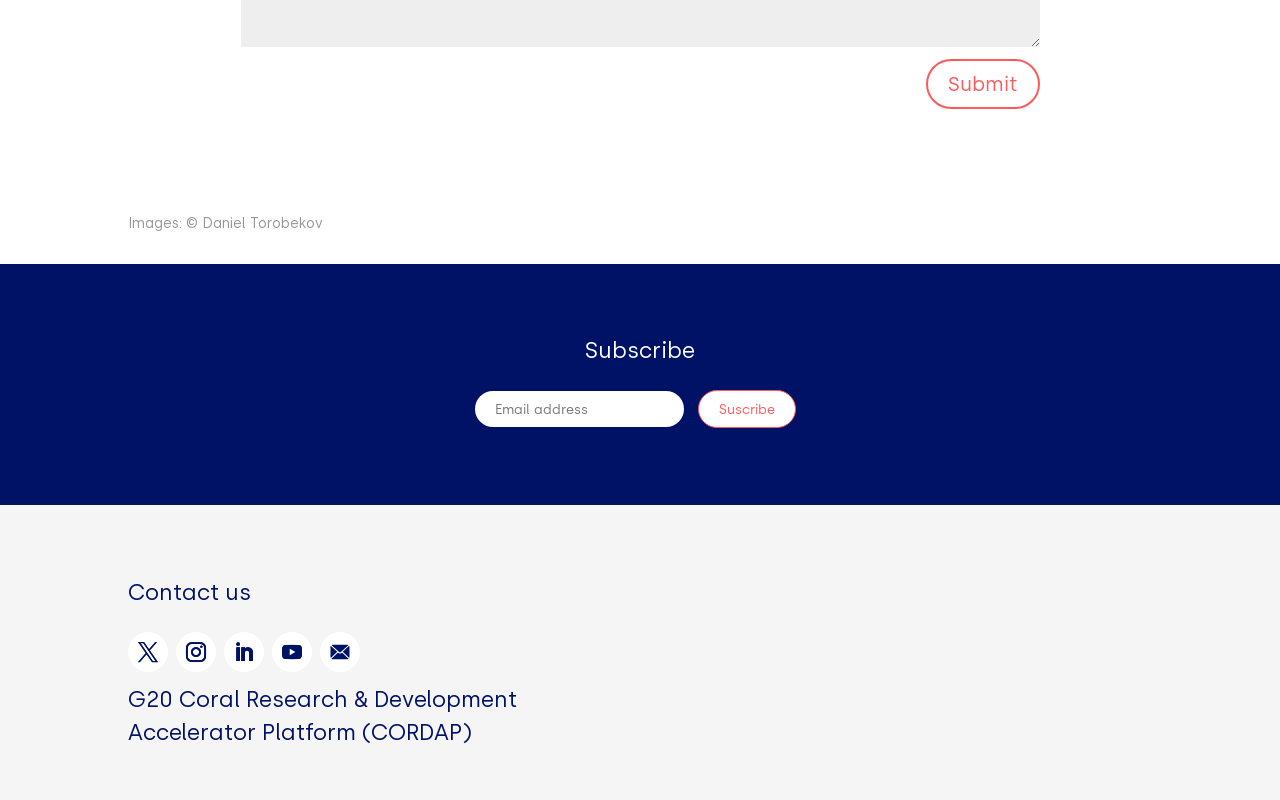What is the purpose of the 'Subscribe' button?
Use the information from the screenshot to give a comprehensive response to the question.

The 'Subscribe' button is located next to a textbox labeled 'Email address', which suggests that the user needs to enter their email address to subscribe to a newsletter or some kind of update.